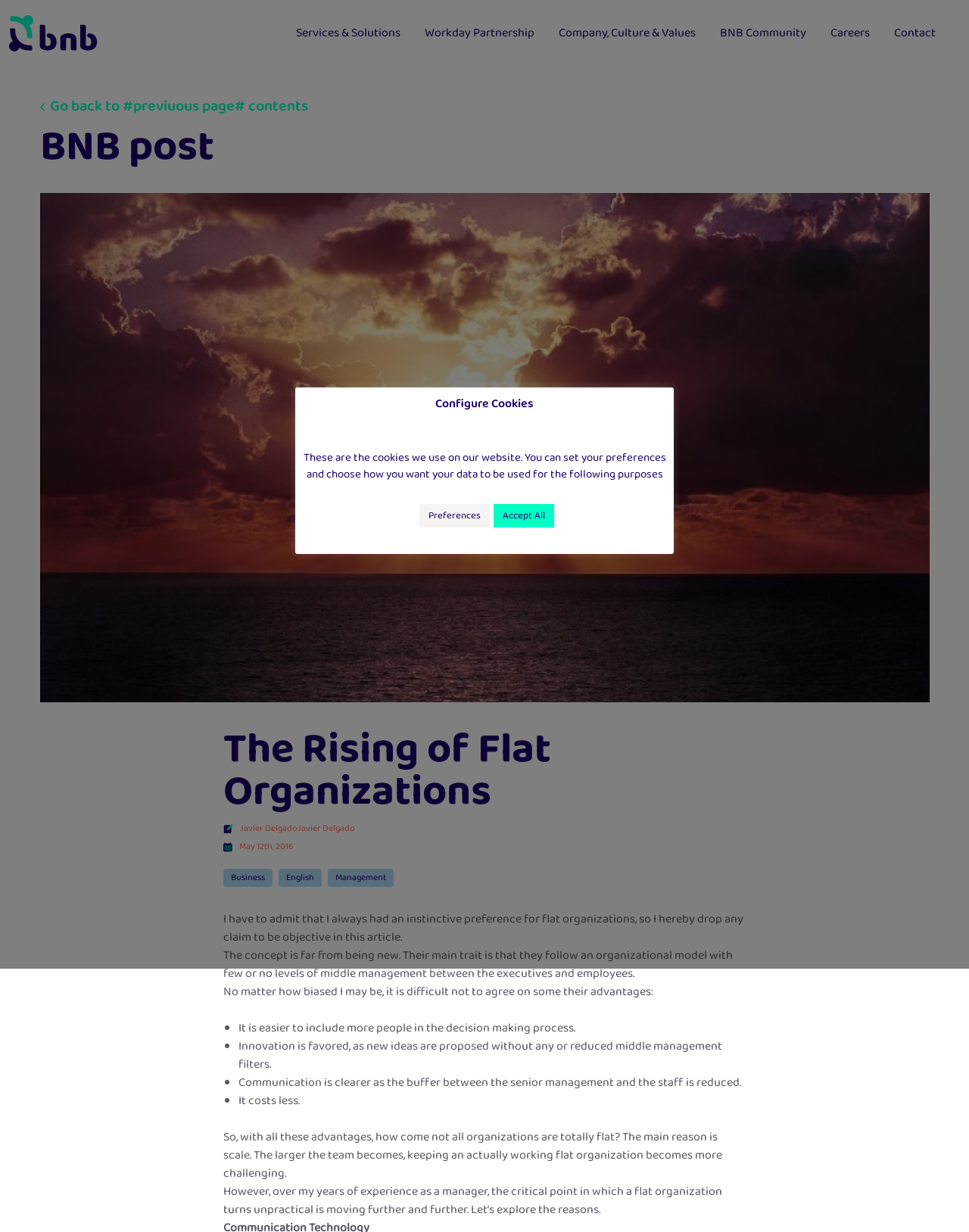Answer the question with a brief word or phrase:
What are the advantages of flat organizations?

Easier decision making, innovation, clearer communication, and cost-effectiveness